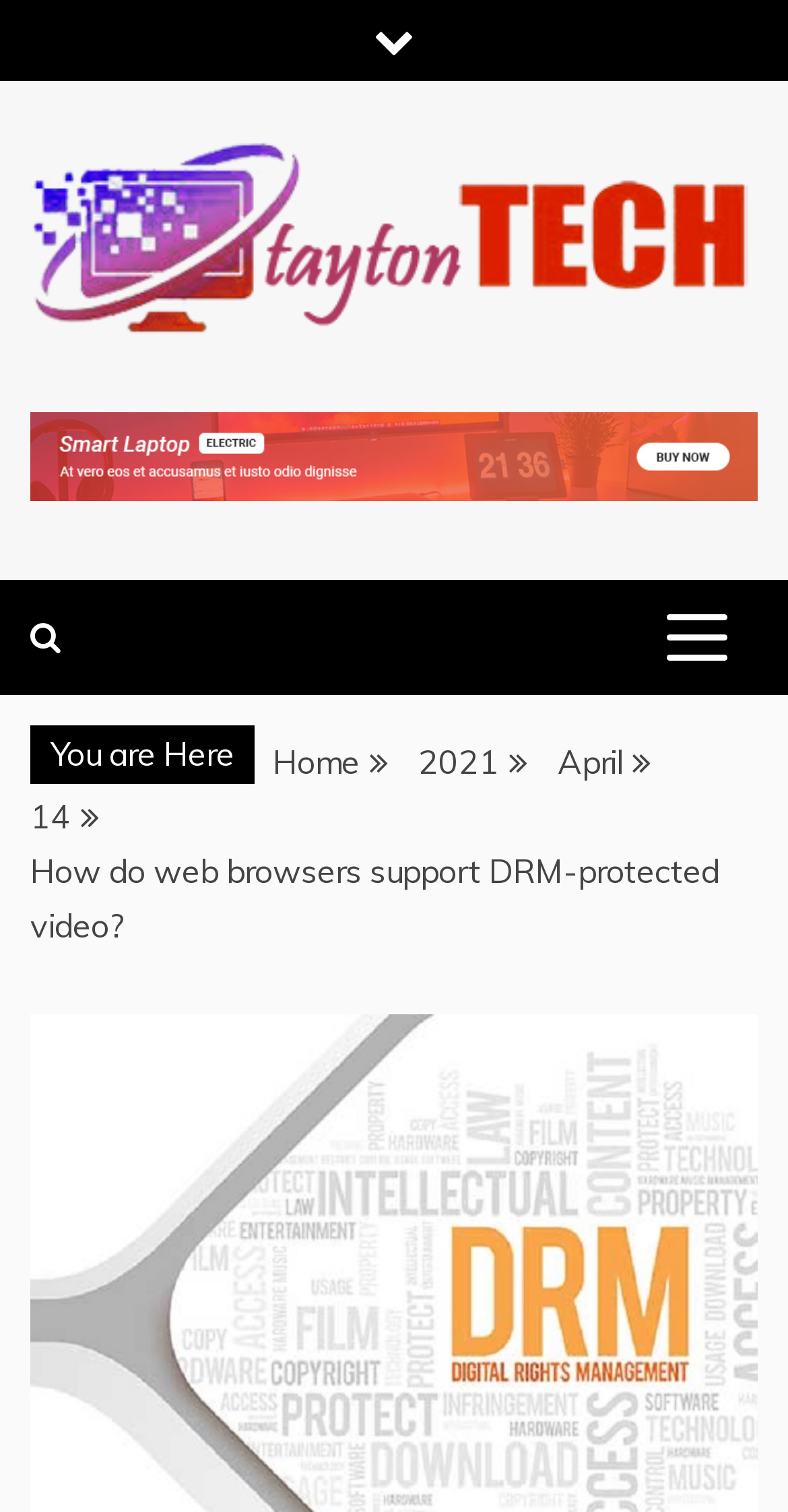Refer to the image and provide an in-depth answer to the question:
What is the current page in the breadcrumb navigation?

The current page in the breadcrumb navigation is 'How do web browsers support DRM-protected video?' which can be found in the navigation element with the text 'Breadcrumbs'.